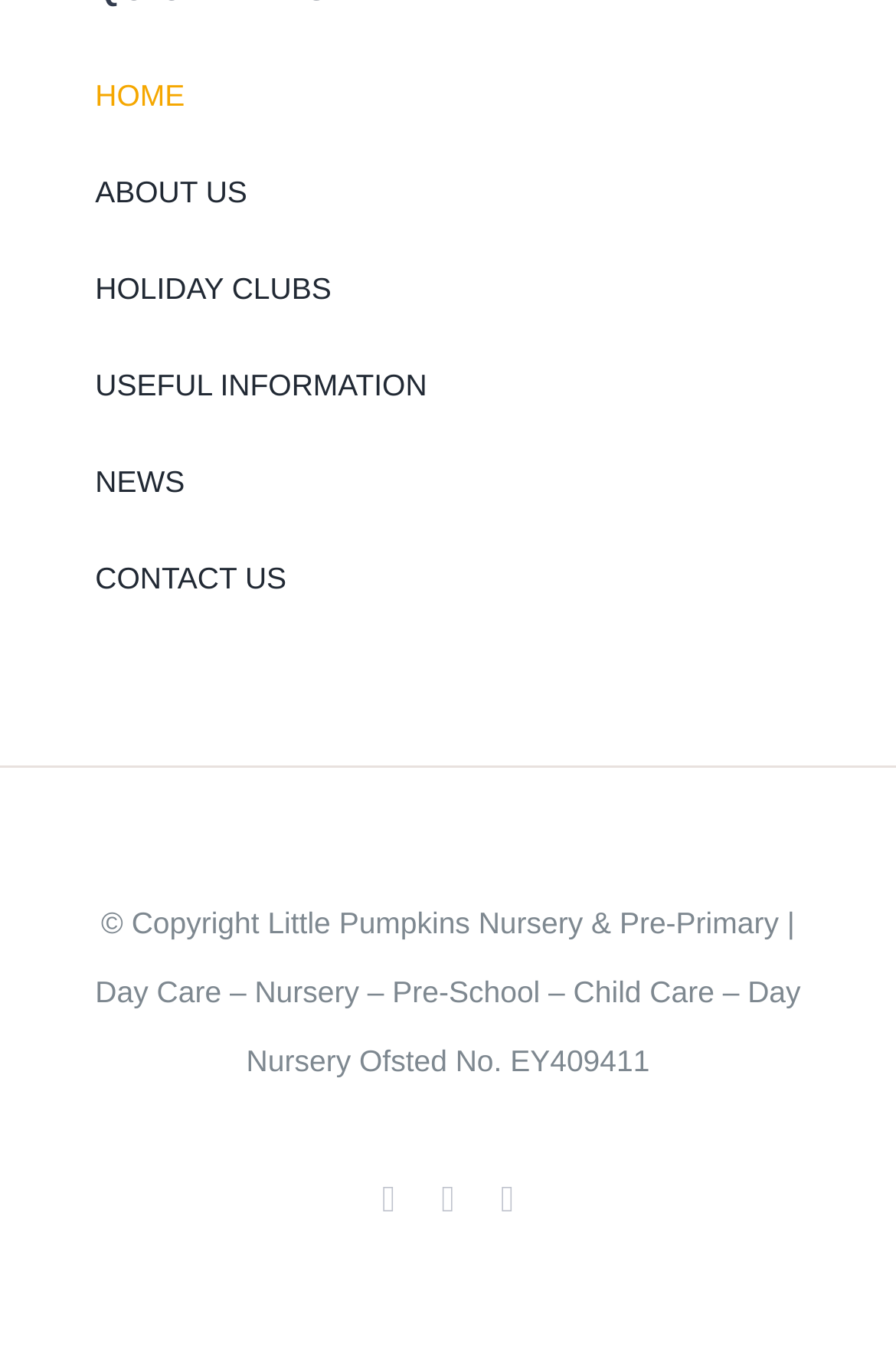Locate the bounding box coordinates of the element that needs to be clicked to carry out the instruction: "Click on the latest posts header". The coordinates should be given as four float numbers ranging from 0 to 1, i.e., [left, top, right, bottom].

None